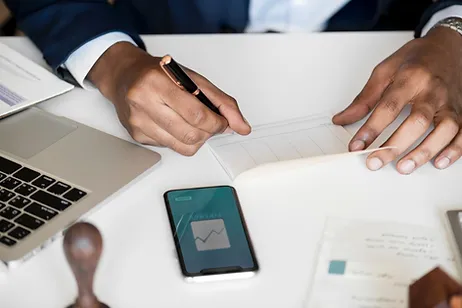Provide a comprehensive description of the image.

The image depicts a close-up view of a person actively engaged in the process of signing documents. The individual, wearing a formal blue suit, is holding a pen in their right hand, poised to write on a piece of paper laid flat on the table. Their left hand stabilizes the sheet, further indicating their focus on the task at hand.

In the background, a laptop is partially visible, suggesting a professional environment conducive to business activities. Next to the laptop, a smartphone lies on the table, displaying a graphical representation of data, hinting at monitoring or analysis related to procurement or business metrics. Additionally, various papers and a gavel can be seen nearby, suggesting a legal or formal context in which these documents are being signed.

Overall, the image conveys a sense of diligence and professionalism, likely linked to procurement services provided by Navajo Technology Services (NTS), which focuses on delivering efficient solutions for tribal governments and businesses.